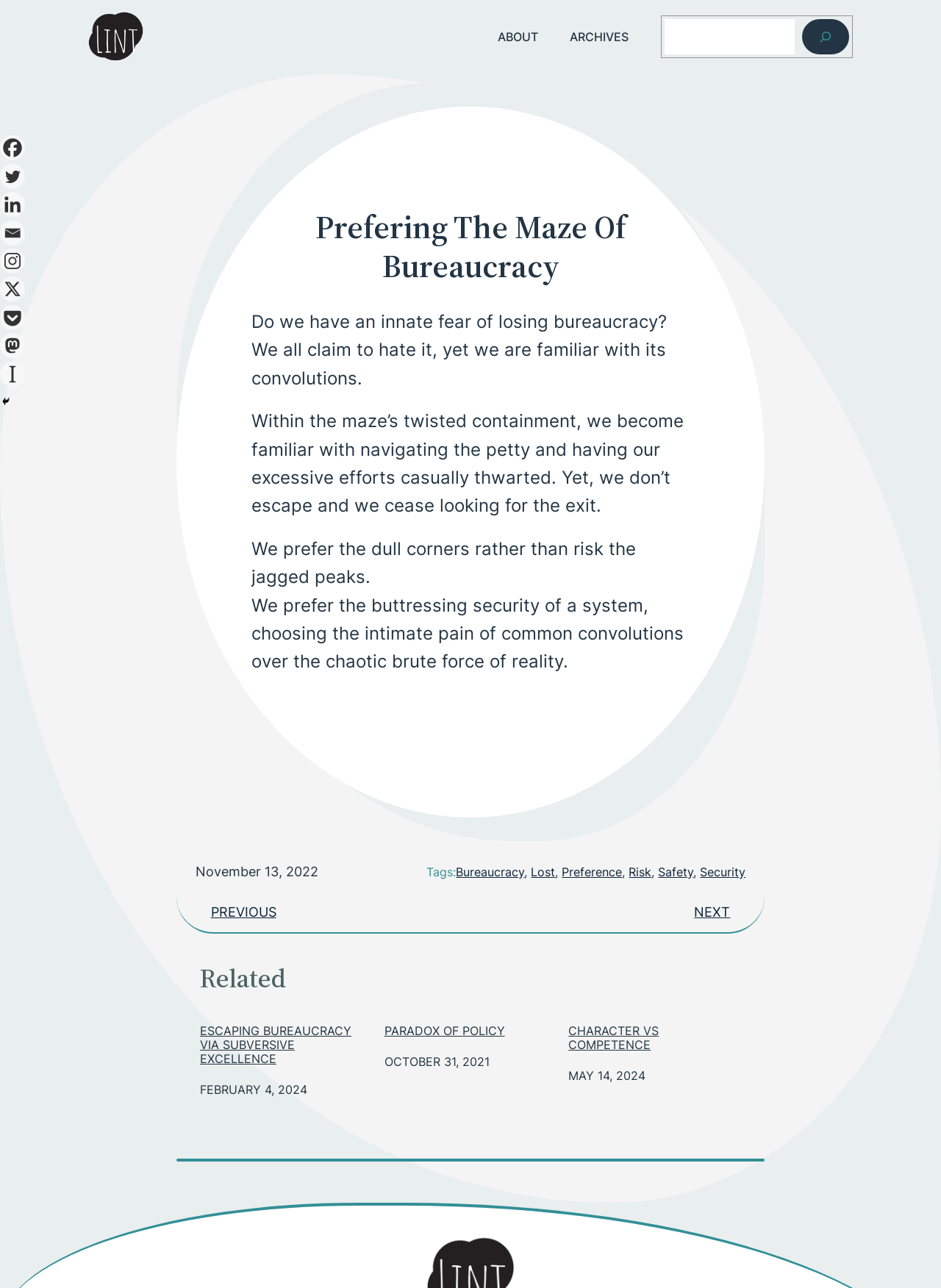Please determine the bounding box coordinates of the section I need to click to accomplish this instruction: "Go to ABOUT page".

[0.529, 0.021, 0.572, 0.036]